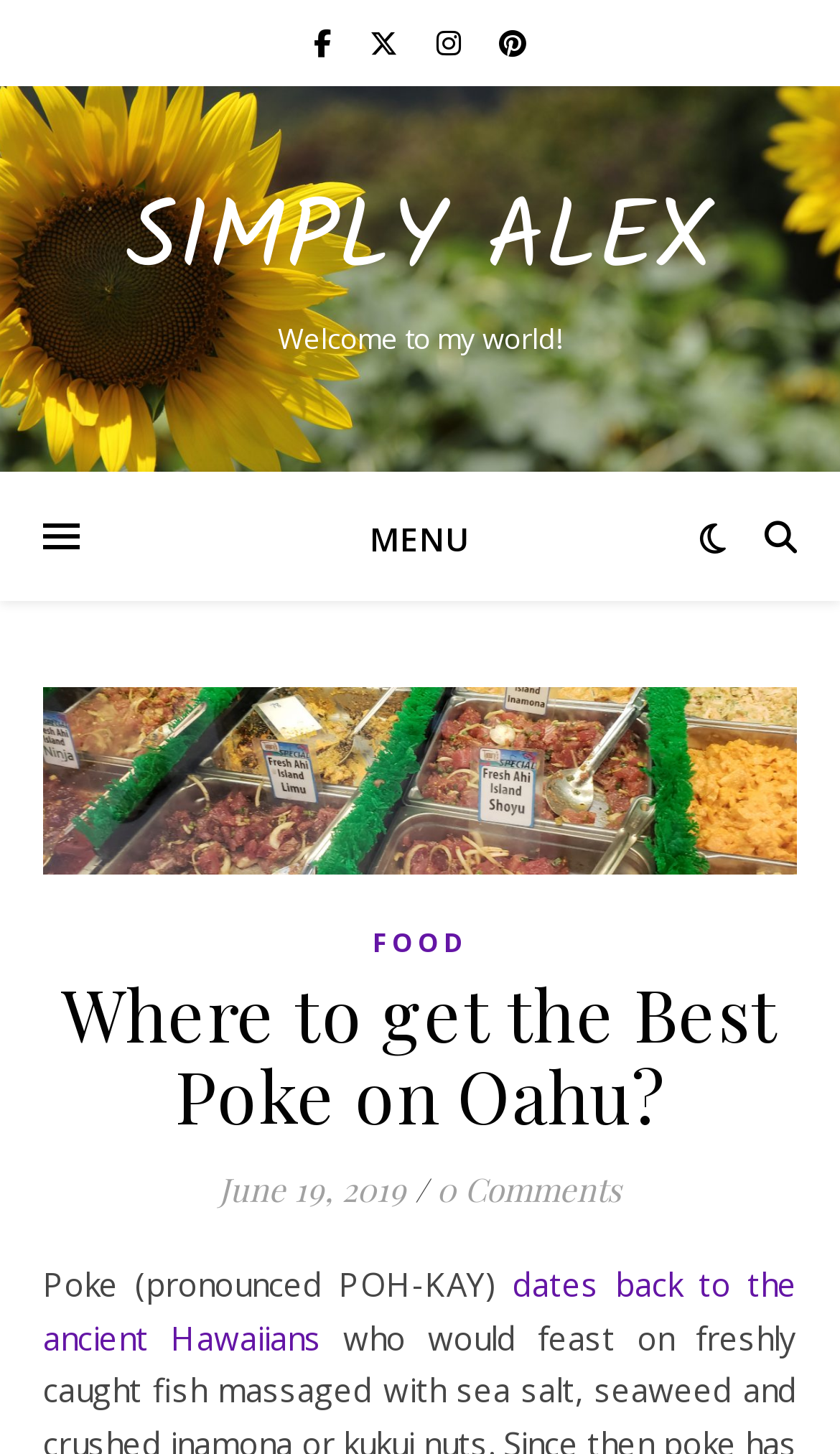Explain the webpage in detail.

The webpage is about poke, a traditional Hawaiian dish, and specifically focuses on where to get the best poke on Oahu. At the top left corner, there are four social media links, represented by icons. Below these icons, there is a layout table with a link to "SIMPLY ALEX" at the top, followed by a static text "Welcome to my world!".

On the right side of the page, there is a "MENU" label. Below the menu, there is a header section with links to "FOOD" and a heading that reads "Where to get the Best Poke on Oahu?". The heading is accompanied by a date "June 19, 2019", a forward slash, and a link to "0 Comments".

The main content of the page starts with a static text "Poke (pronounced POH-KAY)", followed by a link that opens in a new tab, which provides more information about the history of poke, dating back to the ancient Hawaiians.